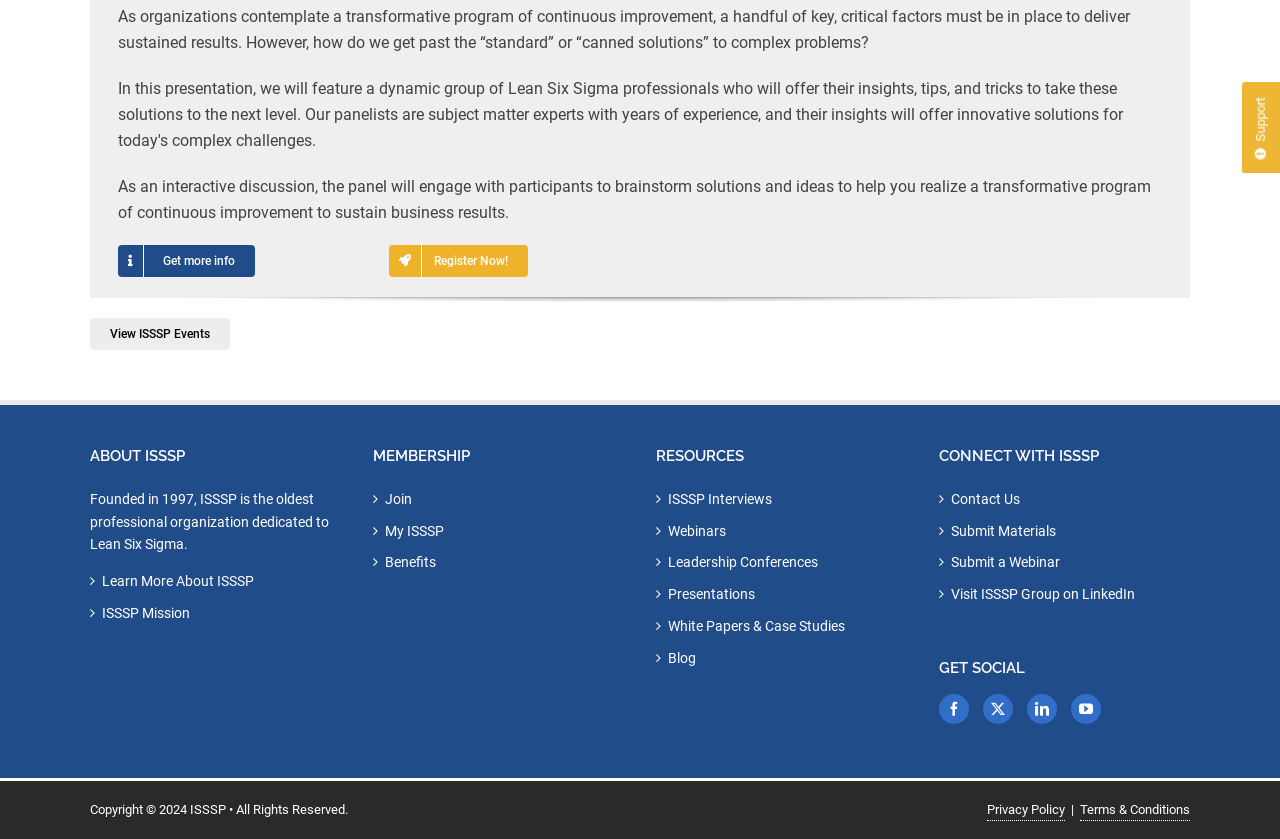Extract the bounding box for the UI element that matches this description: "ISSSP Mission".

[0.08, 0.718, 0.148, 0.745]